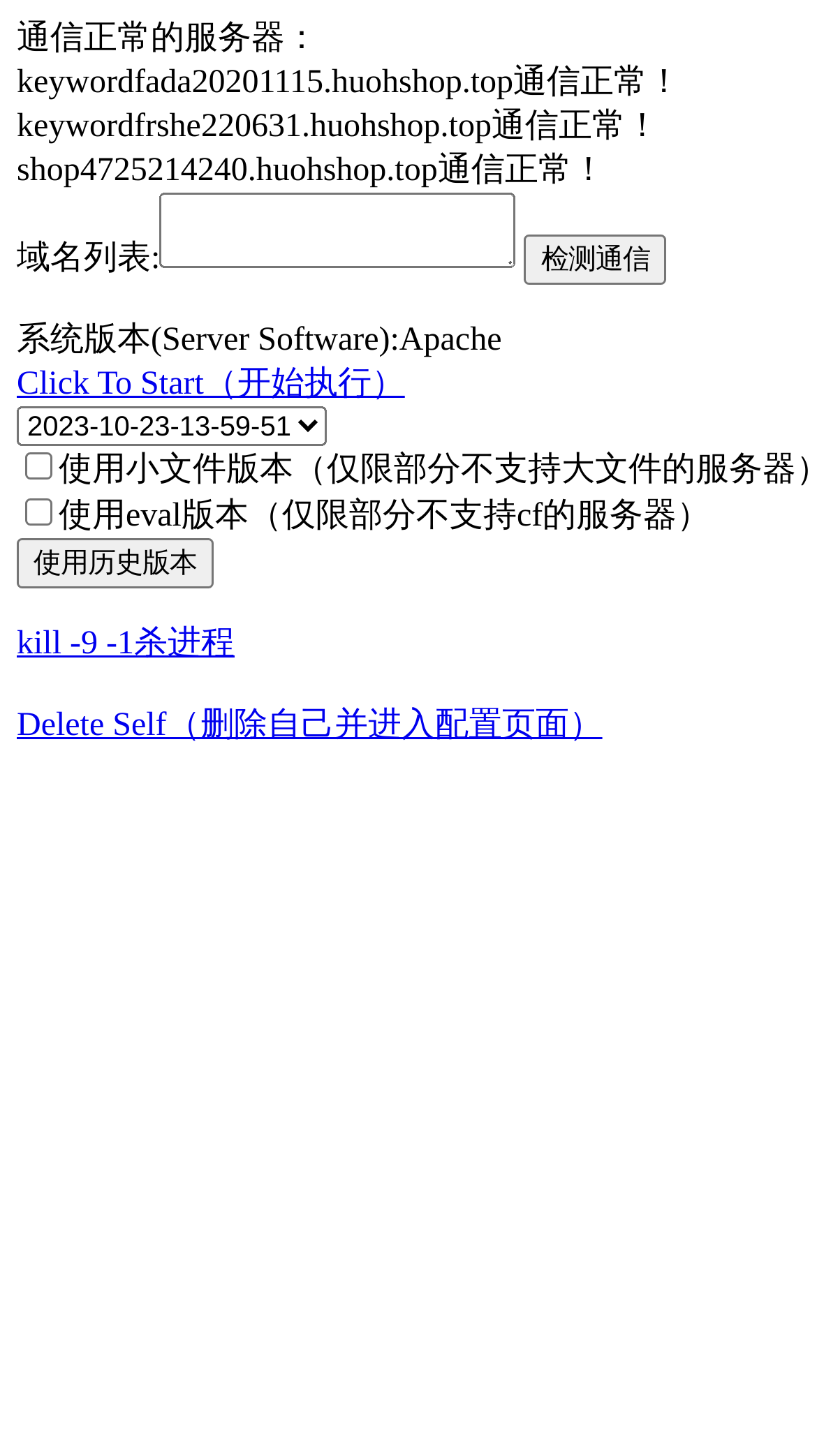Answer briefly with one word or phrase:
How many checkboxes are there on the page?

2